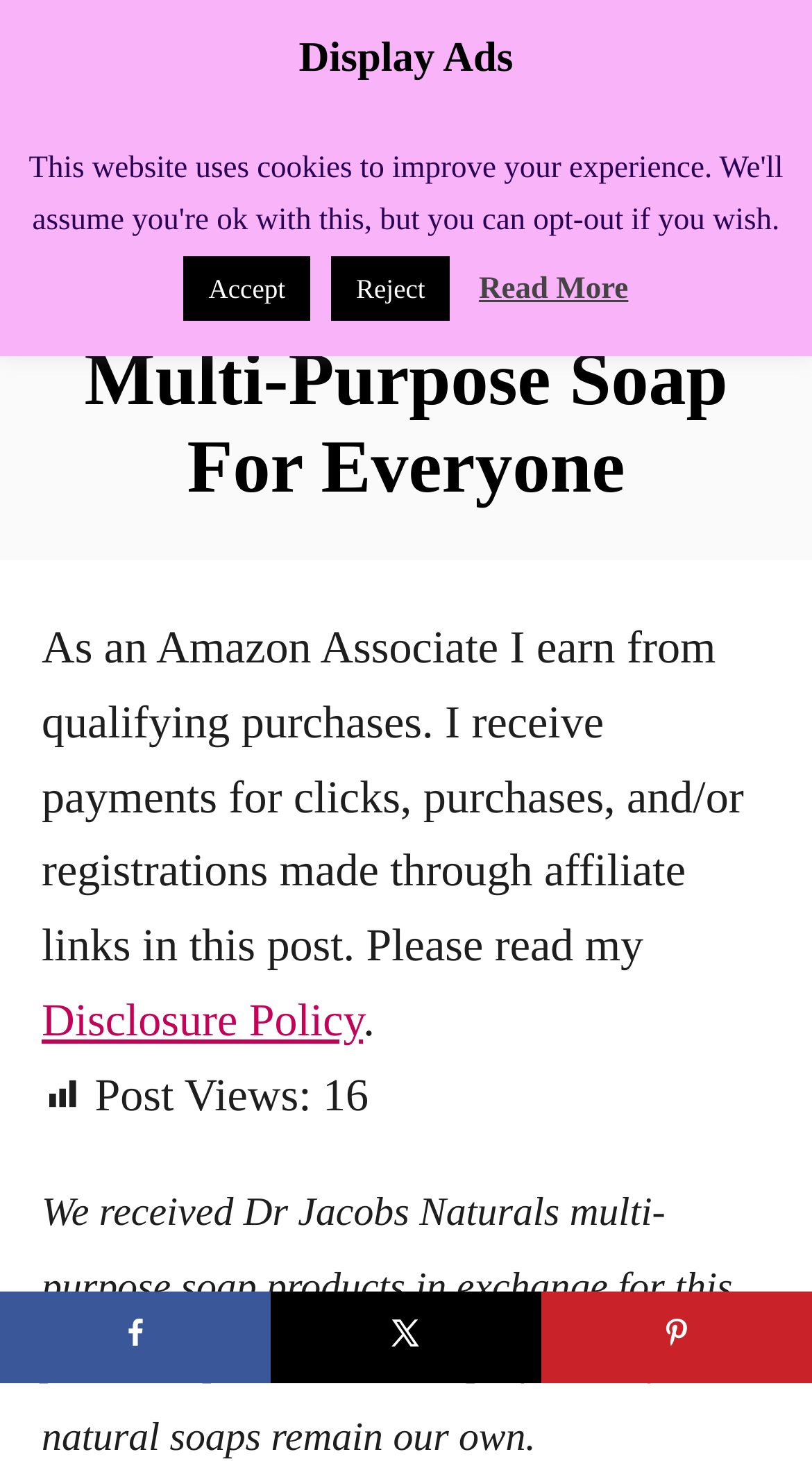Using the information in the image, give a detailed answer to the following question: What is the name of the blog?

The name of the blog can be found in the top navigation bar, where it says 'Mommy's Memorandum' next to the image of a logo.